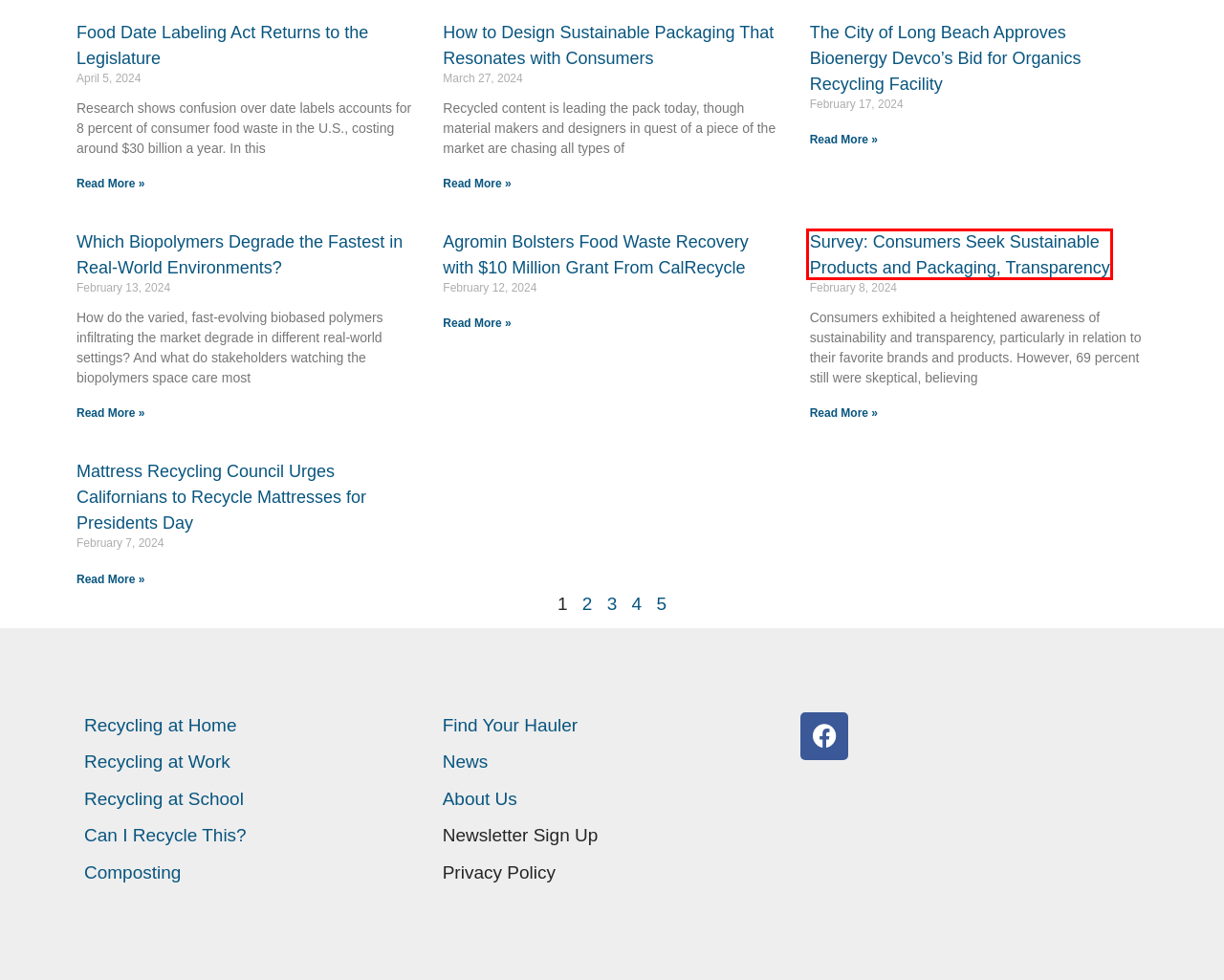Check out the screenshot of a webpage with a red rectangle bounding box. Select the best fitting webpage description that aligns with the new webpage after clicking the element inside the bounding box. Here are the candidates:
A. Which Biopolymers Degrade the Fastest in Real-World Environments?
B. Mattress Recycling Council Urges Californians to Recycle Mattresses for Presidents Day
C. How to Design Sustainable Packaging That Resonates with Consumers
D. Can I Recycle This? – Mojave Desert and Mountain Recycling Authority
E. Survey: Consumers Seek Sustainable Products and Packaging, Transparency
F. The City of Long Beach Approves Bioenergy Devco's Bid for Organics Recycling Facility
G. Waste 360 – Page 5 – Mojave Desert and Mountain Recycling Authority
H. Agromin Bolsters Food Waste Recovery with $10 Million Grant From CalRecycle

E